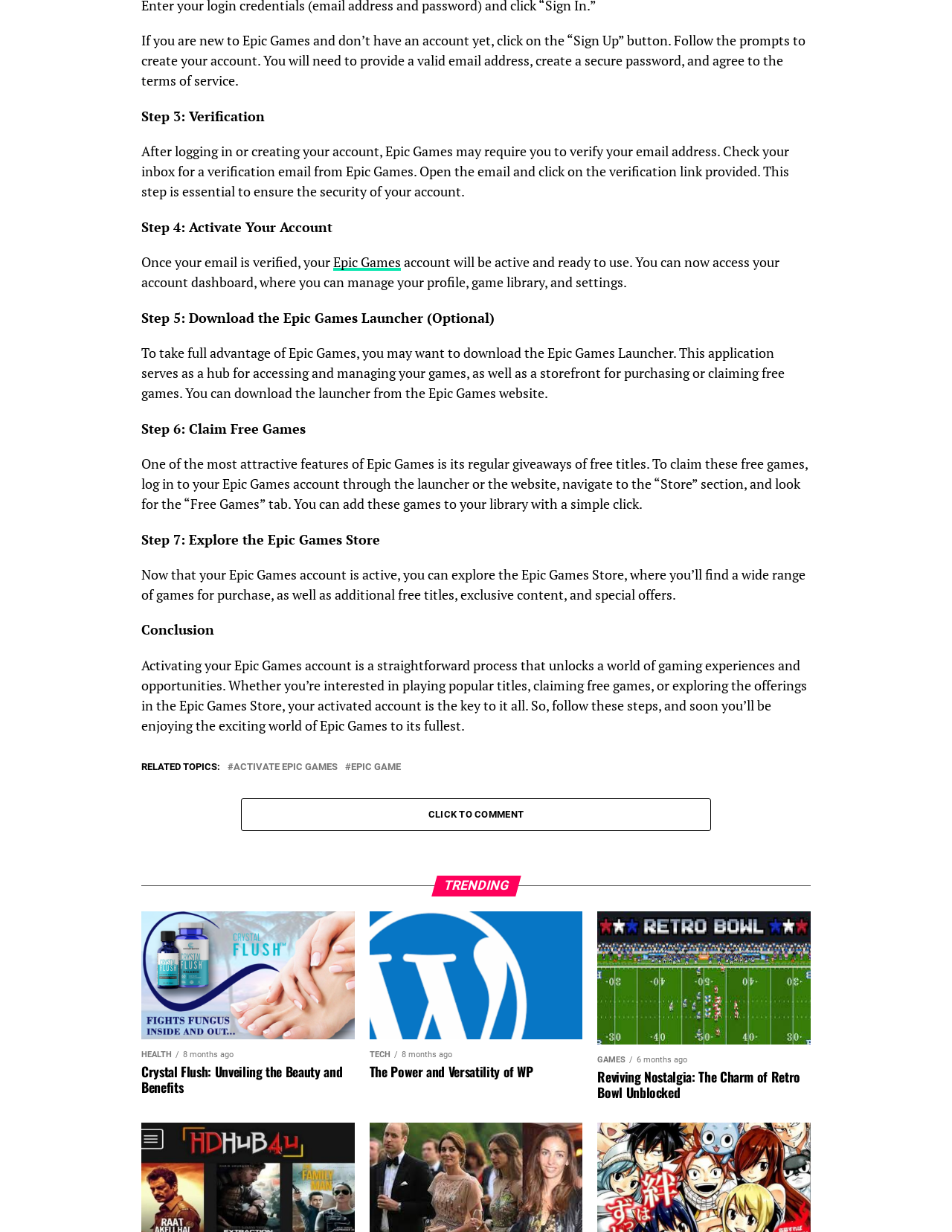Please provide a detailed answer to the question below based on the screenshot: 
How do you claim free games on Epic Games?

To claim free games on Epic Games, users need to log in to their Epic Games account through the launcher or the website, navigate to the 'Store' section, and look for the 'Free Games' tab, where they can add these games to their library with a simple click, as described in Step 6 of the instructions on the webpage.